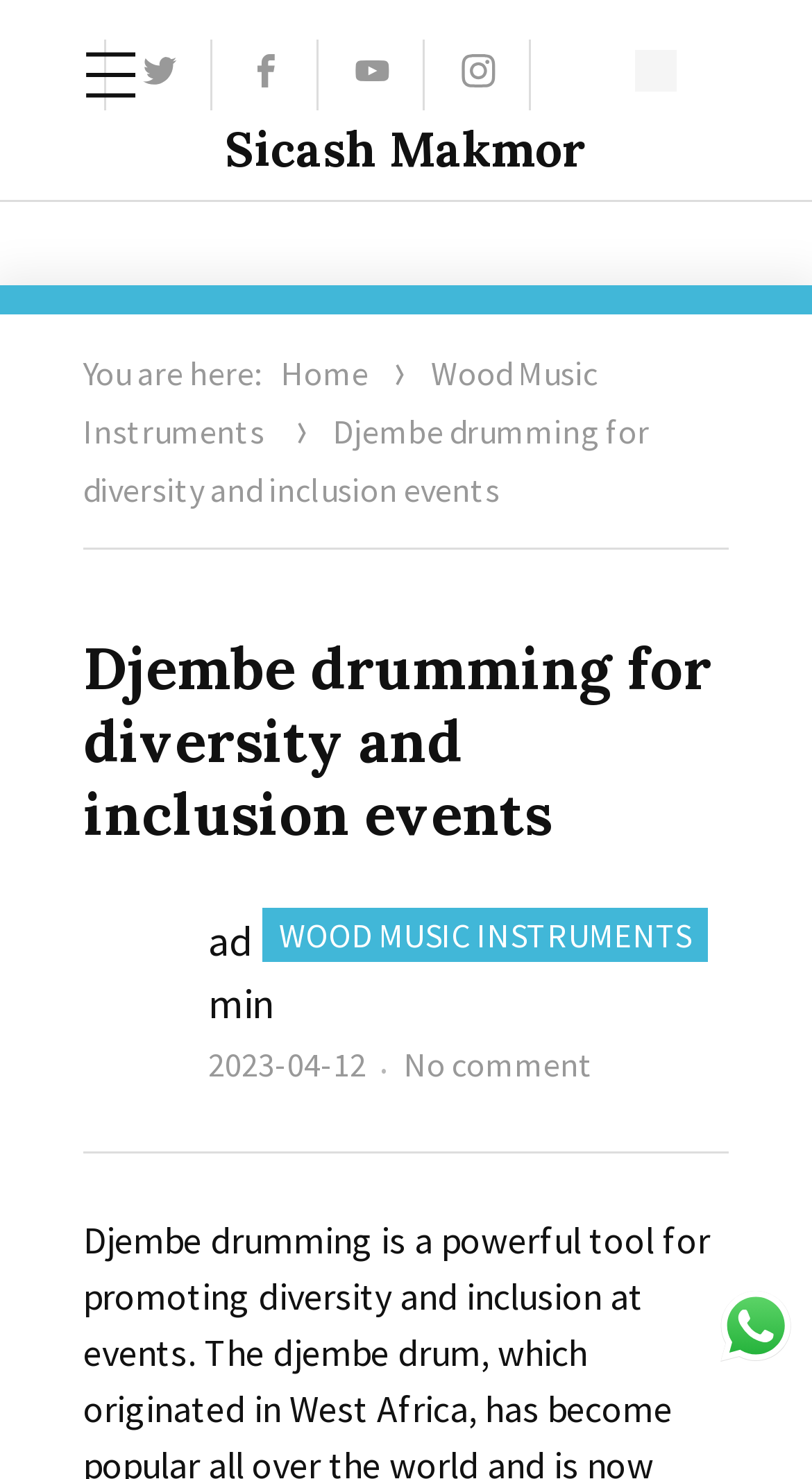Indicate the bounding box coordinates of the element that needs to be clicked to satisfy the following instruction: "read article about math for kids". The coordinates should be four float numbers between 0 and 1, i.e., [left, top, right, bottom].

None